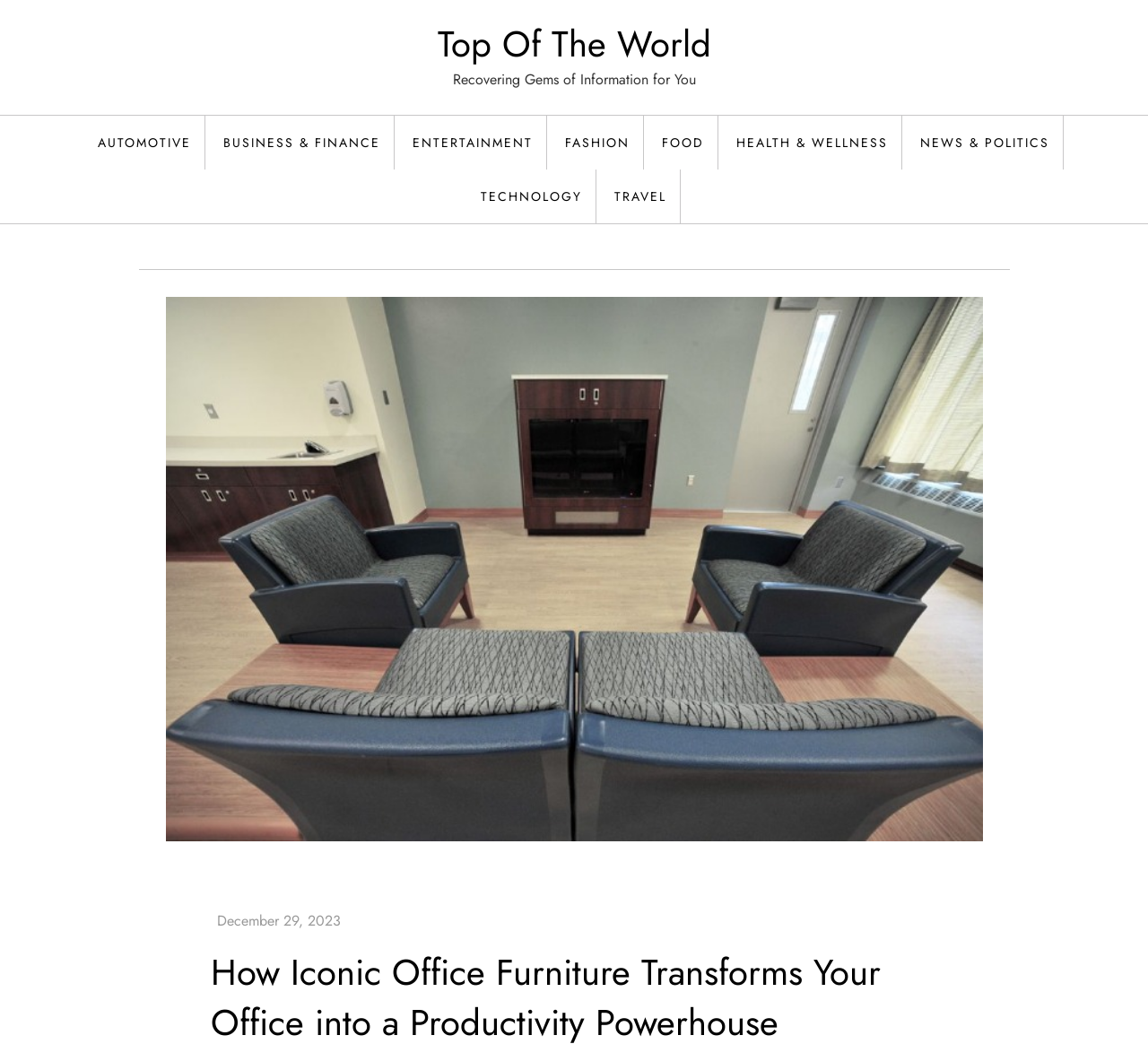Pinpoint the bounding box coordinates of the clickable element needed to complete the instruction: "Visit Top Of The World". The coordinates should be provided as four float numbers between 0 and 1: [left, top, right, bottom].

[0.381, 0.017, 0.619, 0.067]